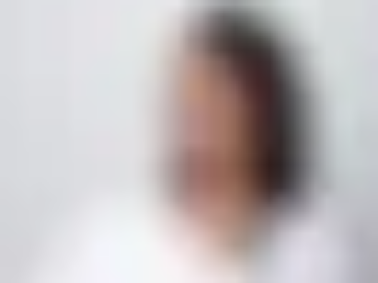Offer an in-depth caption that covers the entire scene depicted in the image.

The image features a young adult woman with shoulder-length hair, softly smiling and looking directly at the camera. She is dressed in a light-colored top, surrounded by a neutral background, which emphasizes her warm expression. This visual accompanies information about A1 Skin and Lash, a facility dedicated to providing solutions for individuals suffering from acne. The context suggests that the woman may be a client or representative showcasing the positive outcomes of their 3-6 month acne bootcamp program, which aims to significantly improve skin health and appearance, potentially within just a week of treatment.